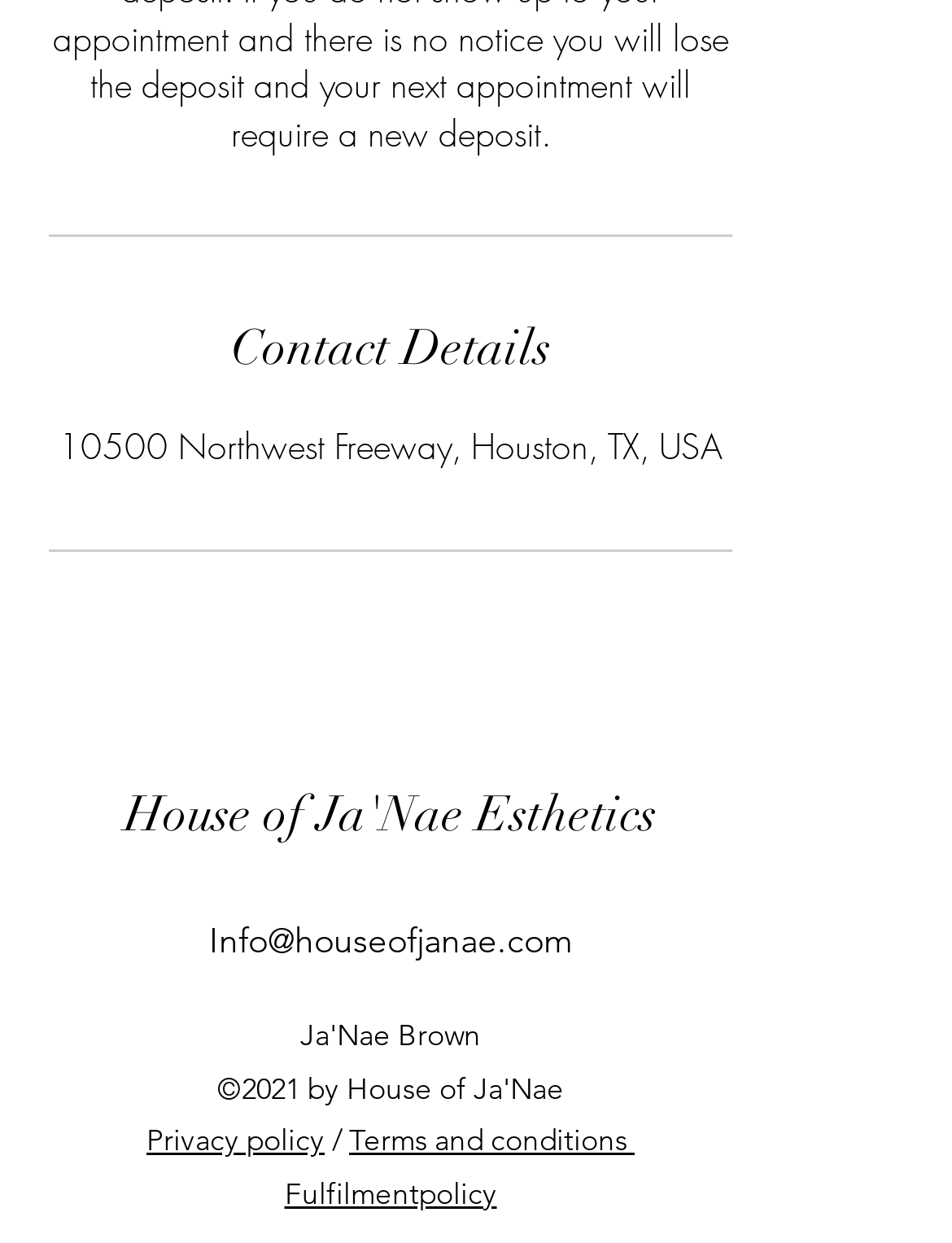Identify the bounding box of the HTML element described here: "Fulfilmentpolicy". Provide the coordinates as four float numbers between 0 and 1: [left, top, right, bottom].

[0.299, 0.945, 0.522, 0.974]